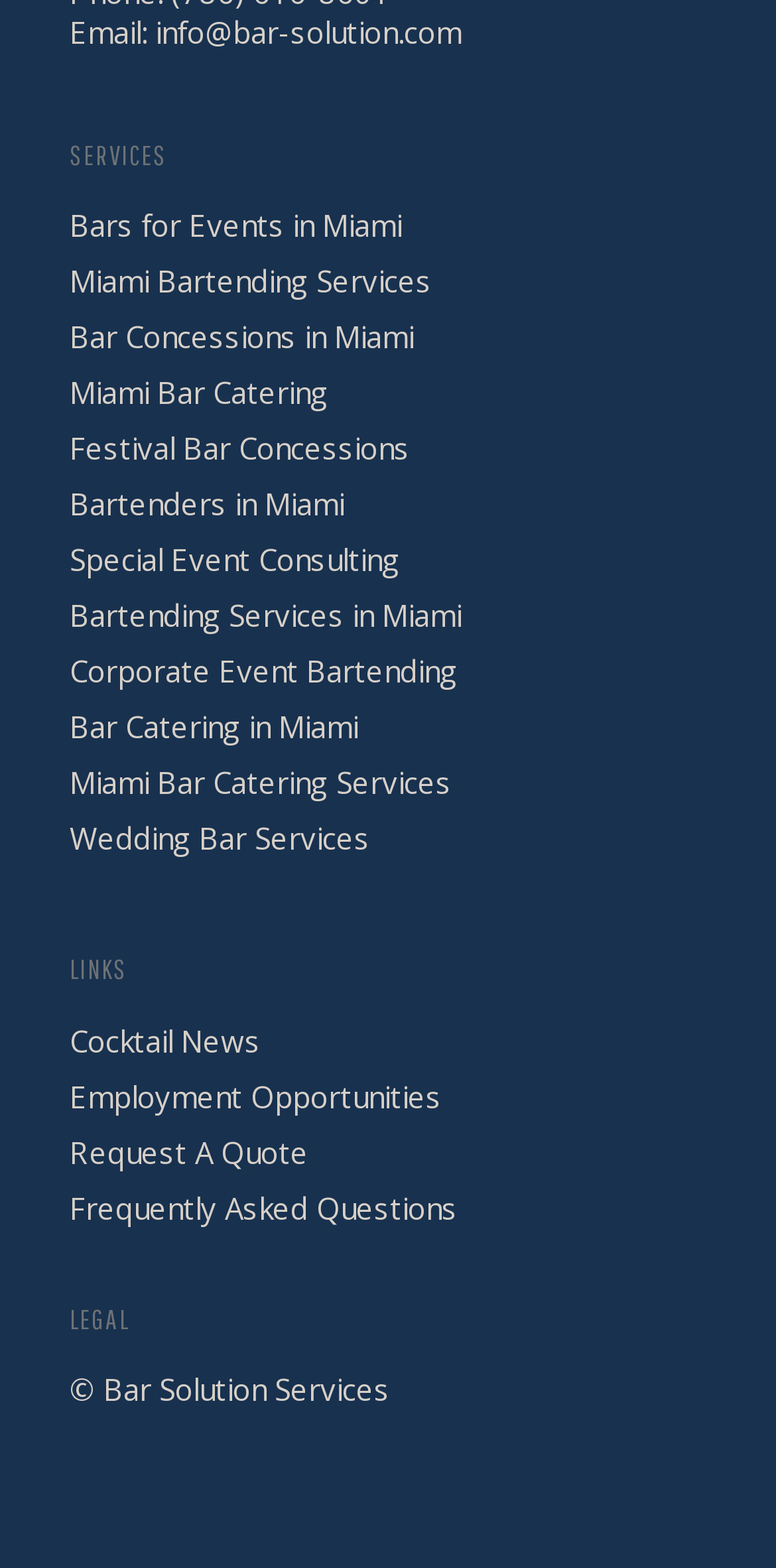Determine the bounding box for the described HTML element: "781". Ensure the coordinates are four float numbers between 0 and 1 in the format [left, top, right, bottom].

None